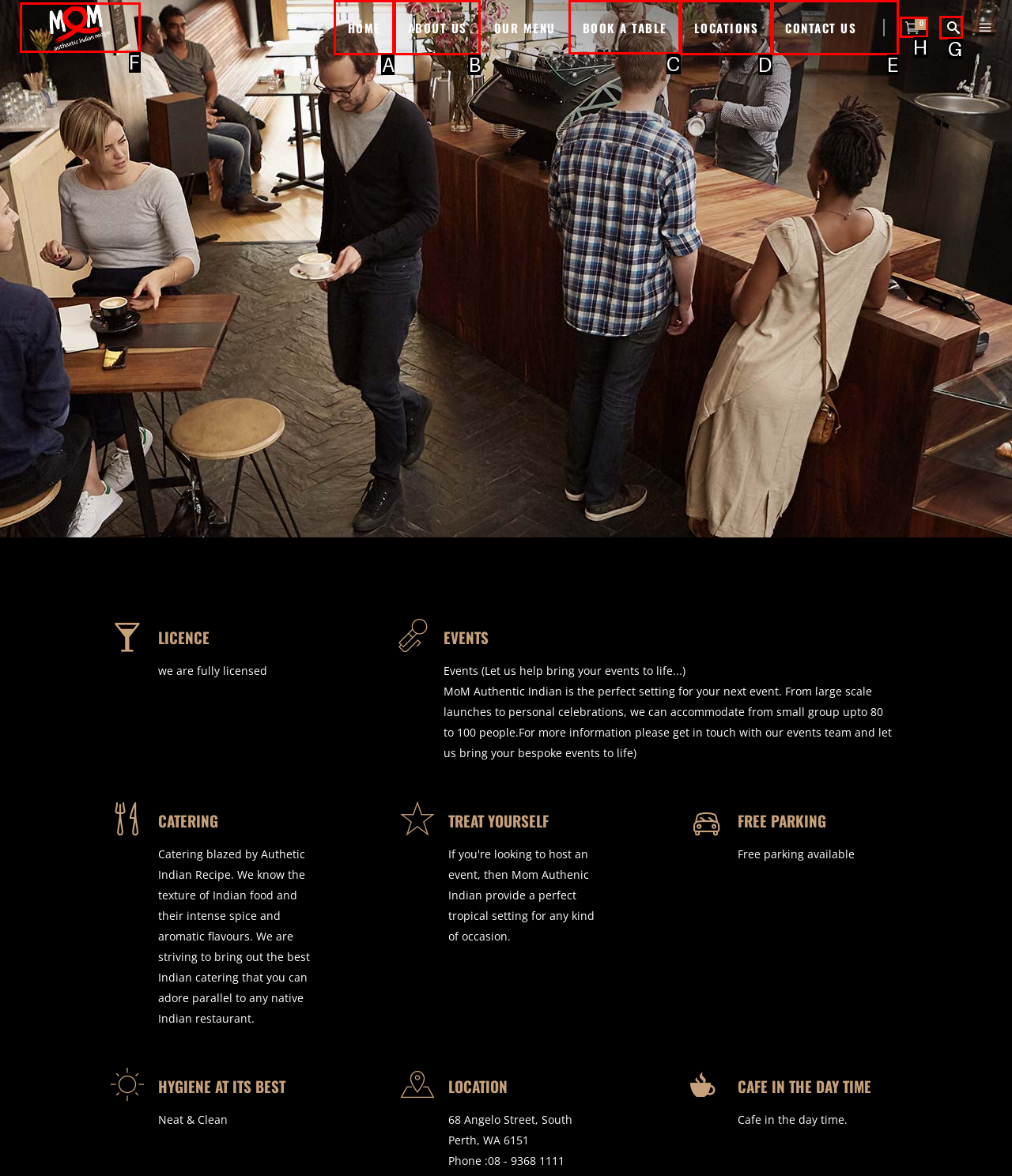Select the appropriate HTML element to click for the following task: Click the BOOK A TABLE link
Answer with the letter of the selected option from the given choices directly.

C